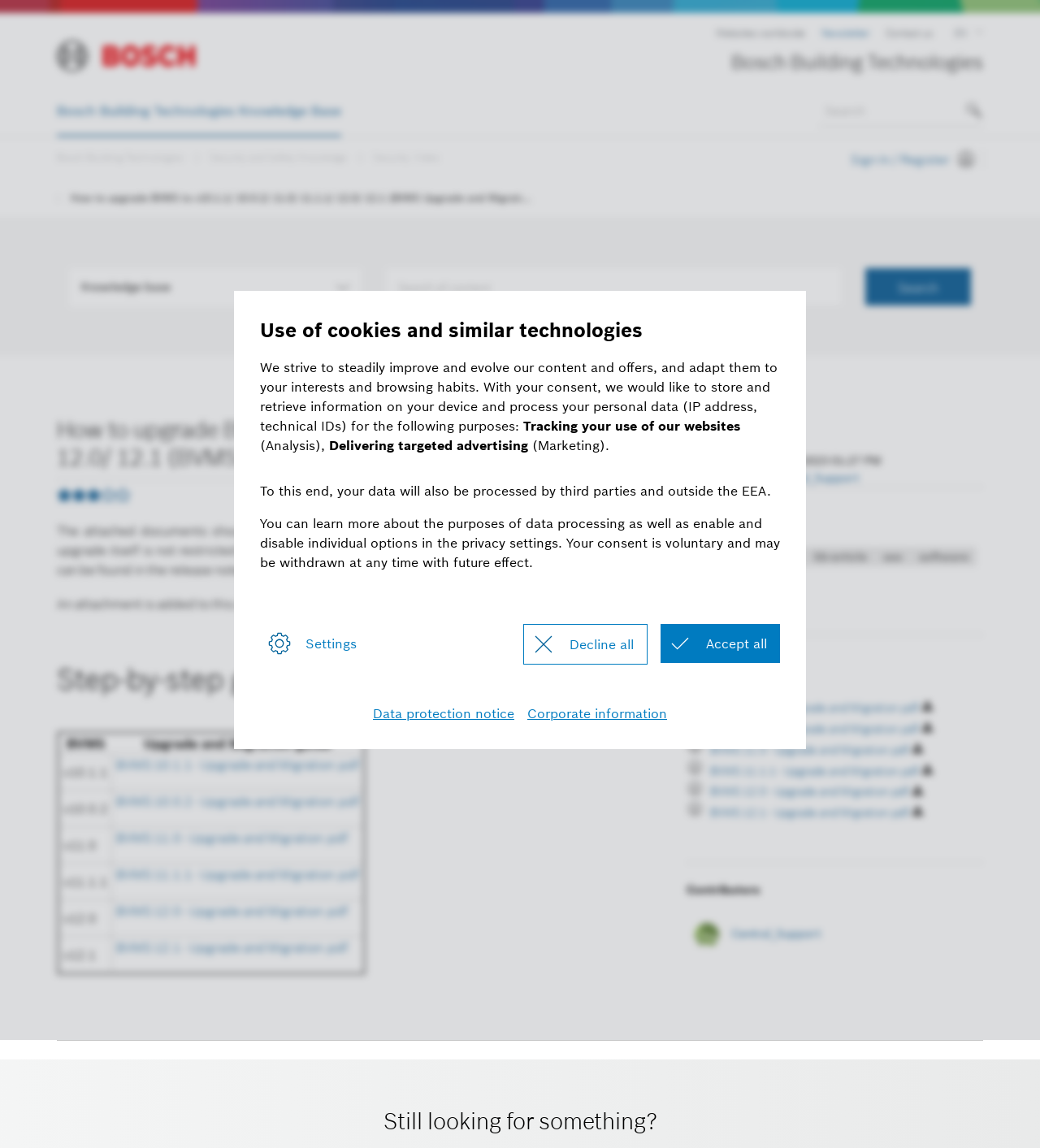What is the format of the upgrade guides?
Refer to the screenshot and respond with a concise word or phrase.

PDF